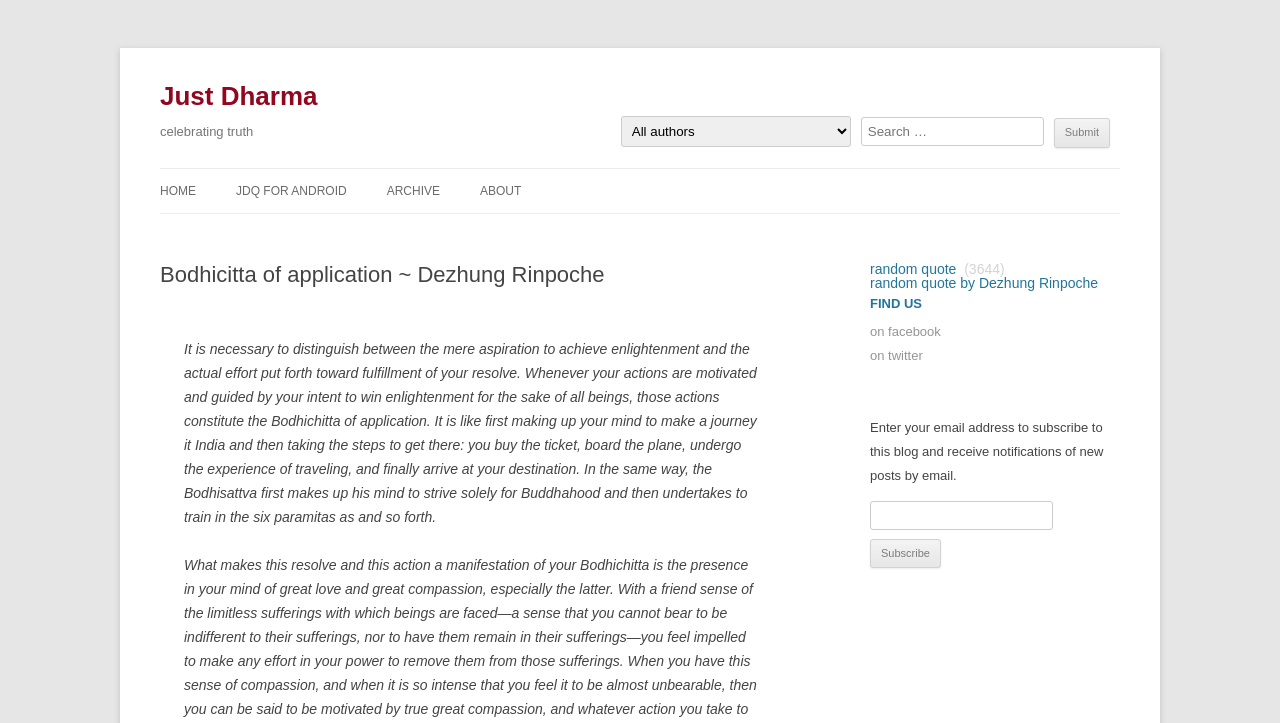What is the topic of the main article?
Give a single word or phrase answer based on the content of the image.

Bodhicitta of application